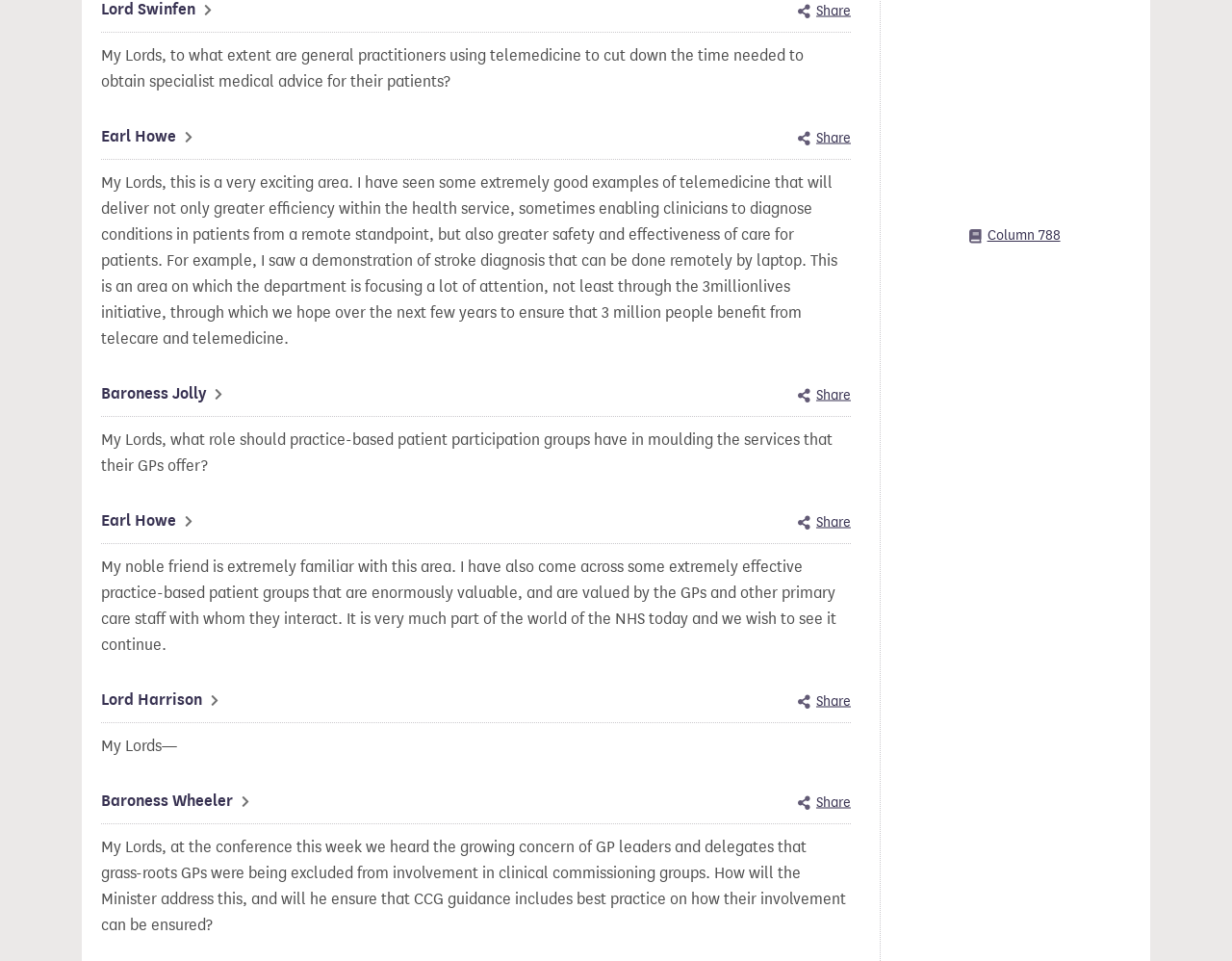Please determine the bounding box coordinates of the clickable area required to carry out the following instruction: "Toggle showing location of Column 788". The coordinates must be four float numbers between 0 and 1, represented as [left, top, right, bottom].

[0.786, 0.234, 0.861, 0.256]